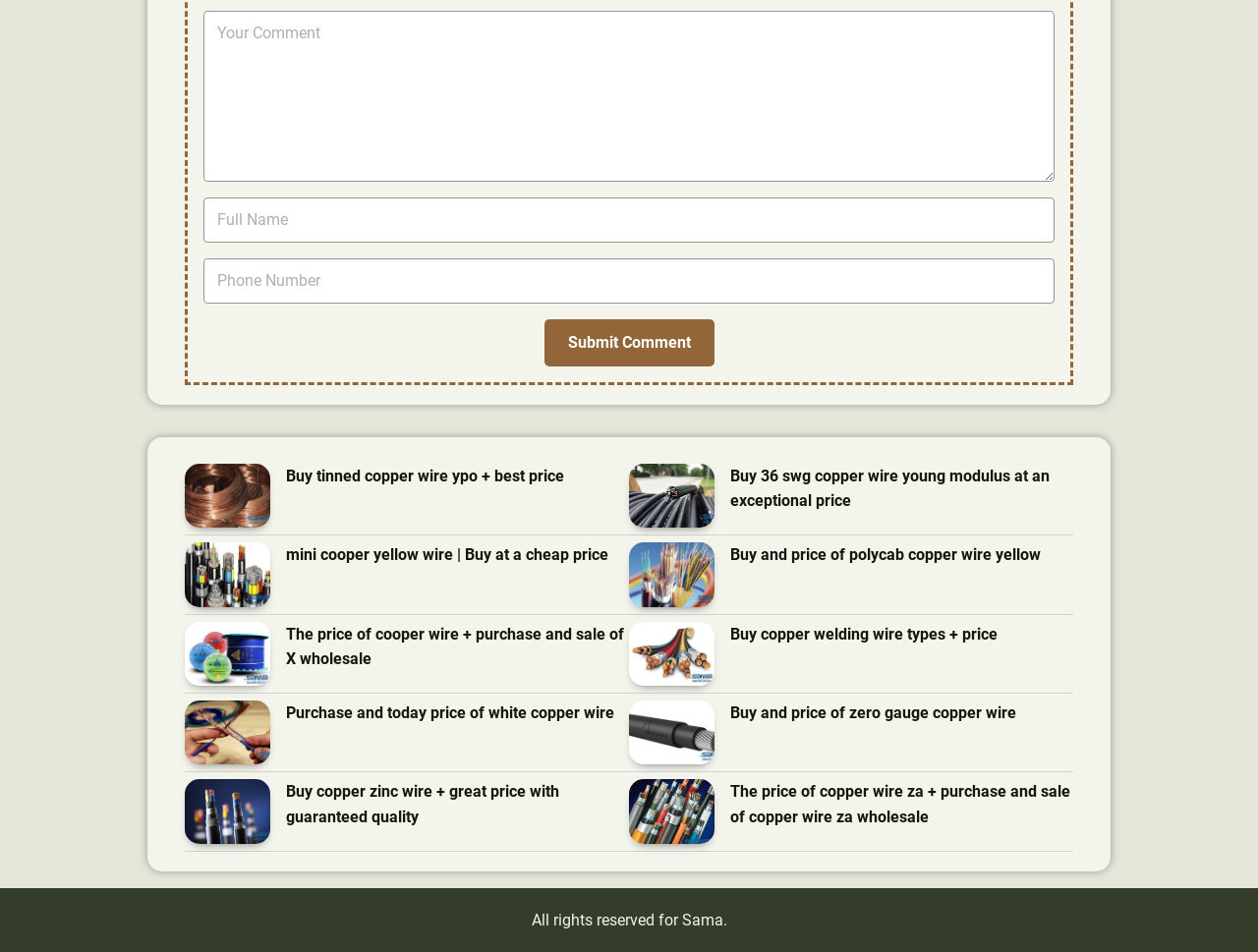What is the theme of the webpage?
Answer the question with as much detail as possible.

The webpage appears to be focused on copper wire, with multiple links and headings related to buying, pricing, and types of copper wire. The images also seem to be related to copper wire products.